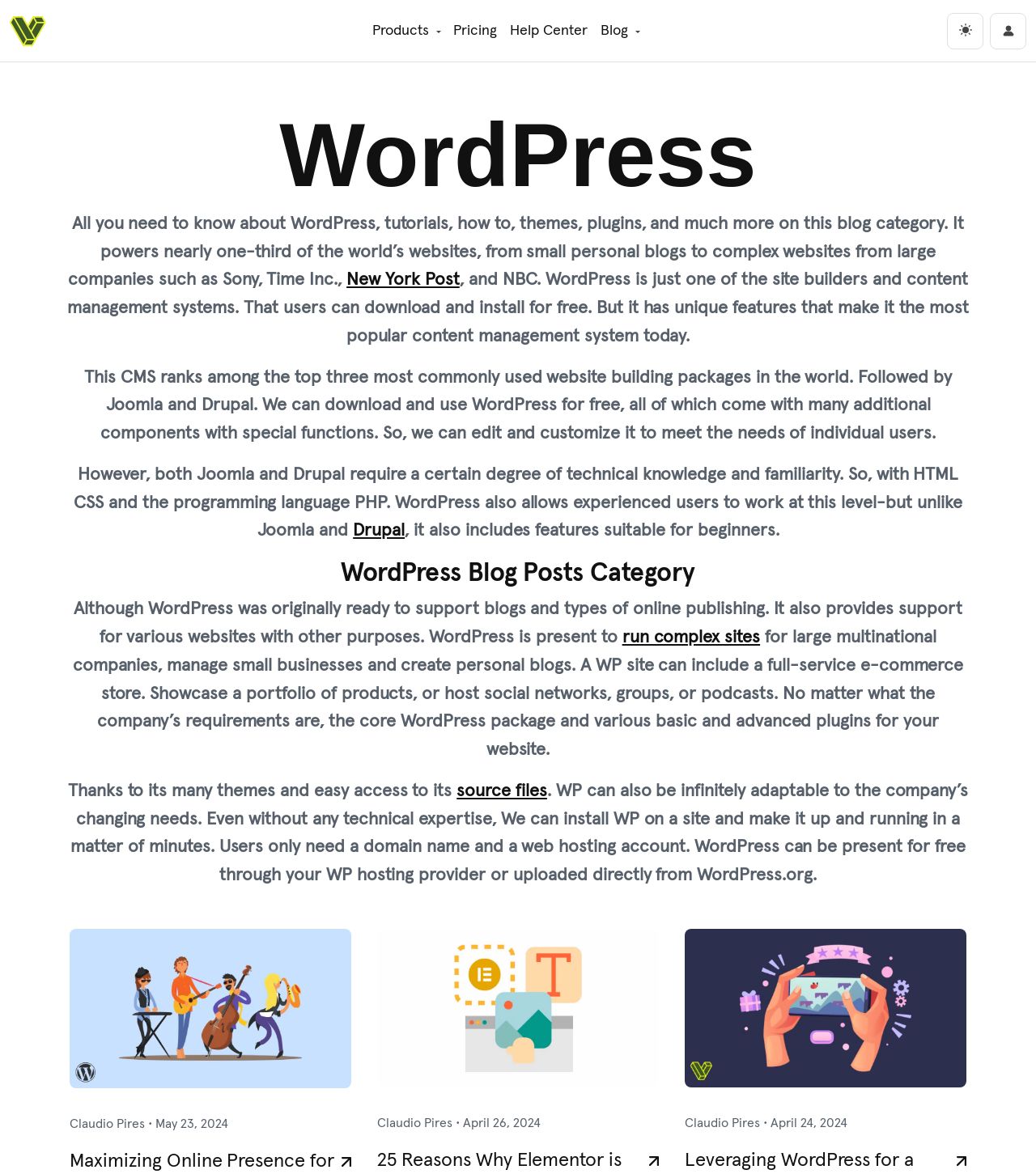Predict the bounding box of the UI element based on this description: "source files".

[0.441, 0.666, 0.528, 0.682]